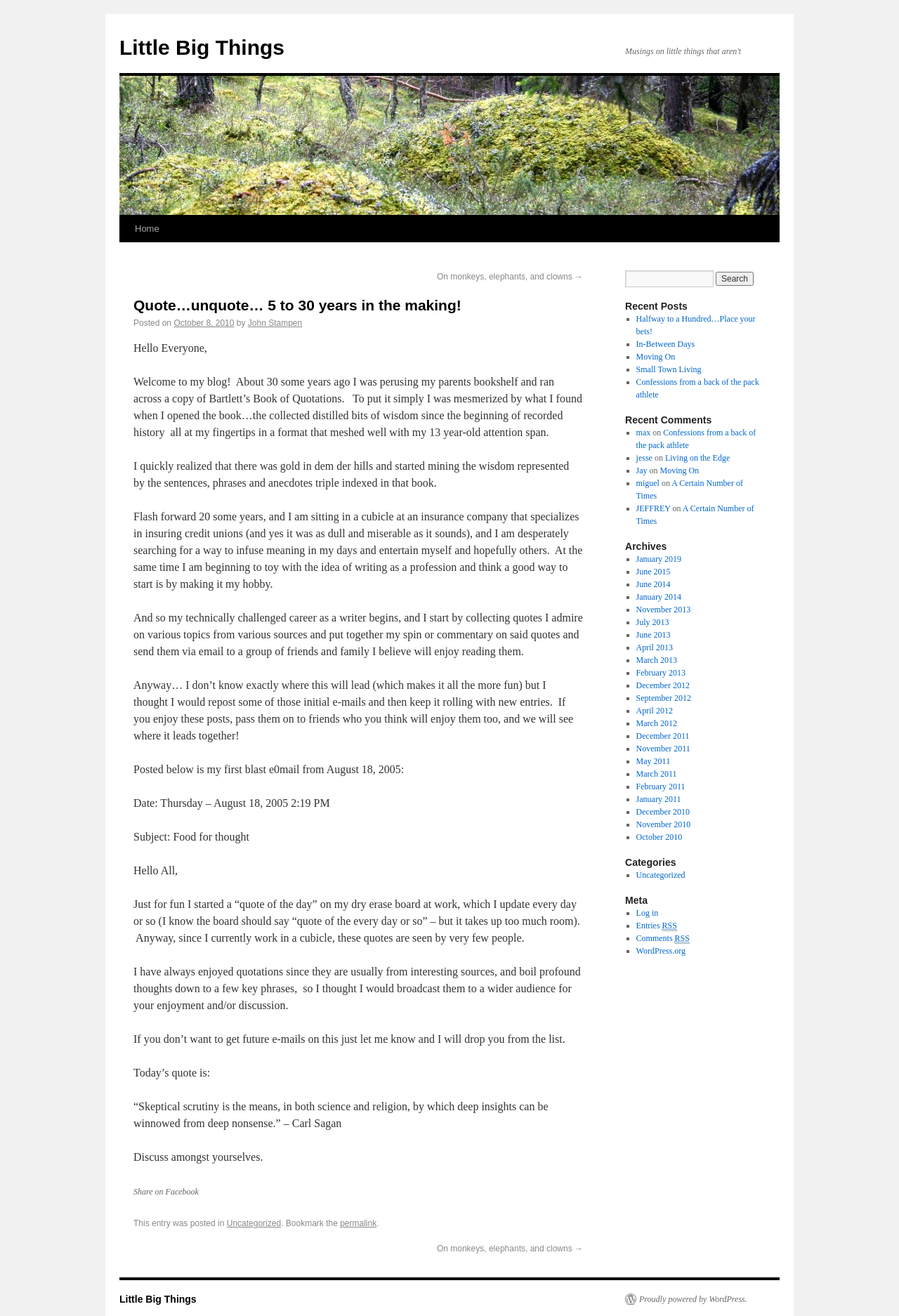From the element description Living on the Edge, predict the bounding box coordinates of the UI element. The coordinates must be specified in the format (top-left x, top-left y, bottom-right x, bottom-right y) and should be within the 0 to 1 range.

[0.74, 0.344, 0.812, 0.352]